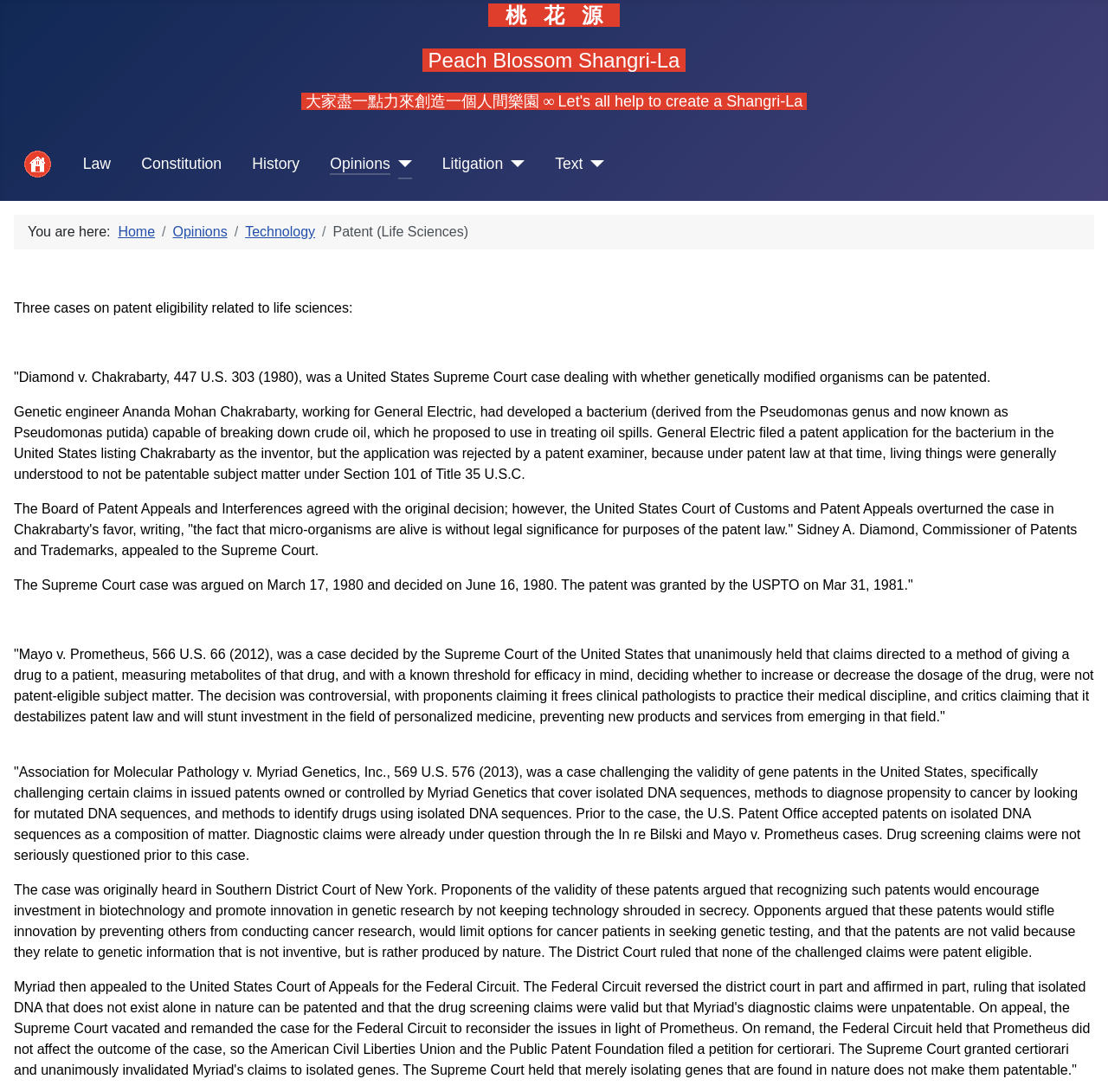Pinpoint the bounding box coordinates of the element to be clicked to execute the instruction: "Click the Text link".

[0.501, 0.14, 0.526, 0.161]